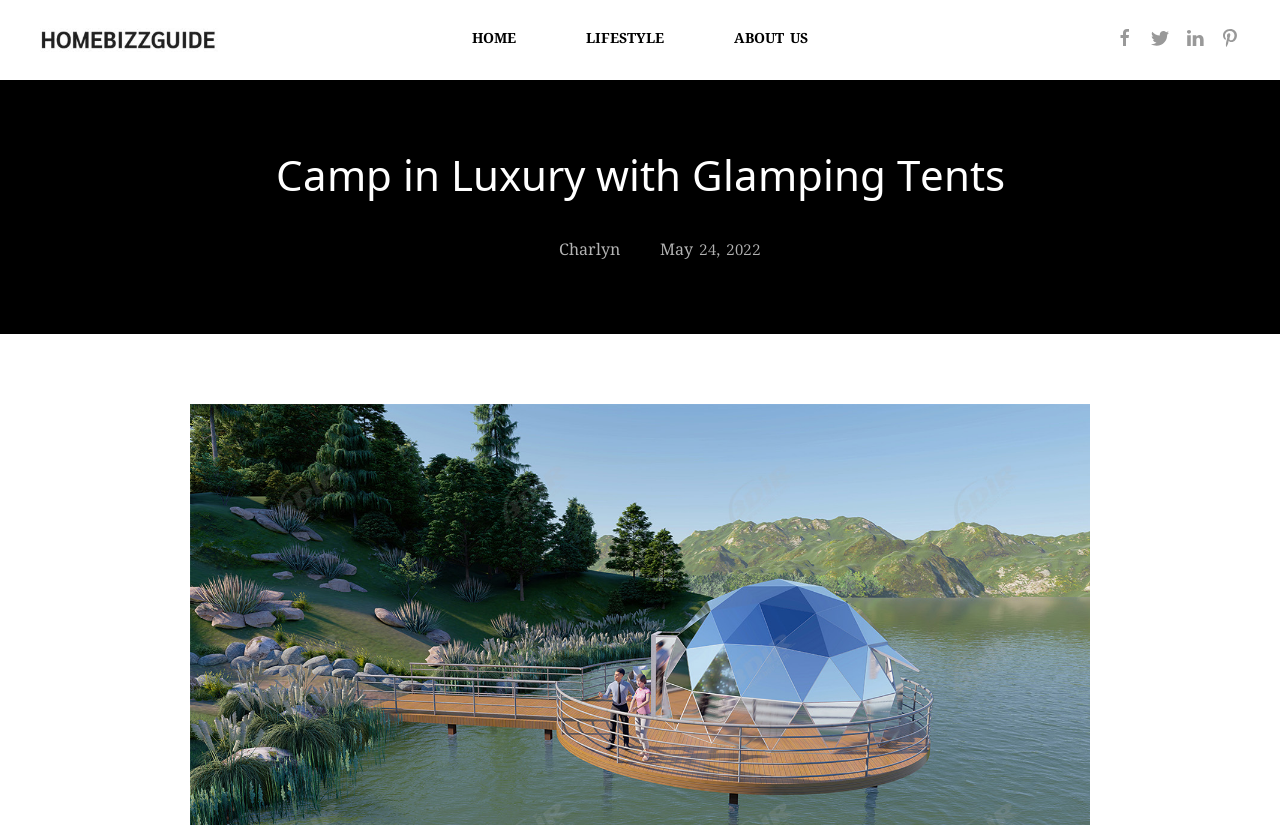Refer to the image and answer the question with as much detail as possible: What is the main topic of the webpage?

The main topic of the webpage can be inferred from the main heading, which says 'Camp in Luxury with Glamping Tents'. This suggests that the webpage is about glamping, which is a type of camping in luxury tents.